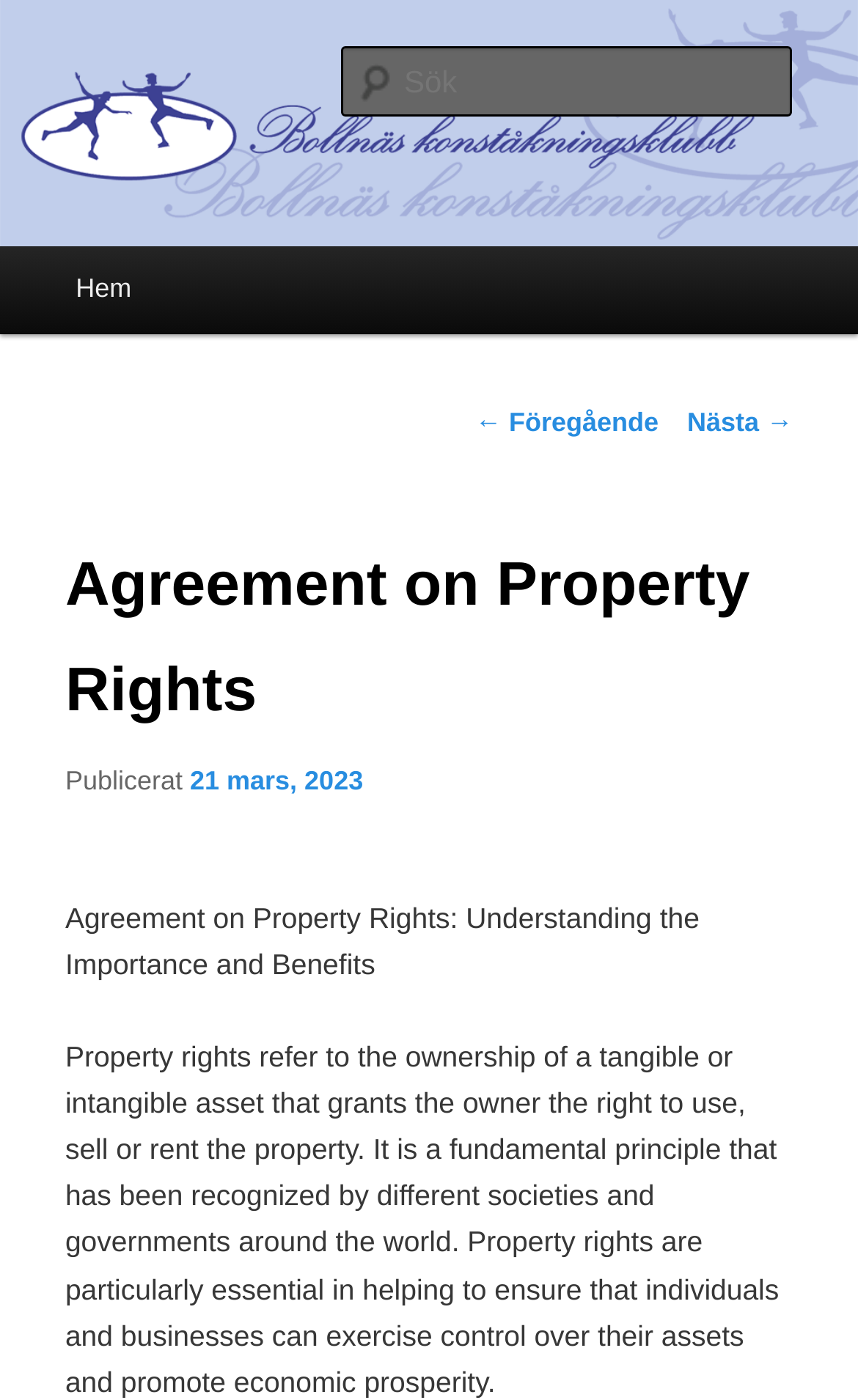Find the bounding box coordinates corresponding to the UI element with the description: "Hem". The coordinates should be formatted as [left, top, right, bottom], with values as floats between 0 and 1.

[0.051, 0.176, 0.191, 0.239]